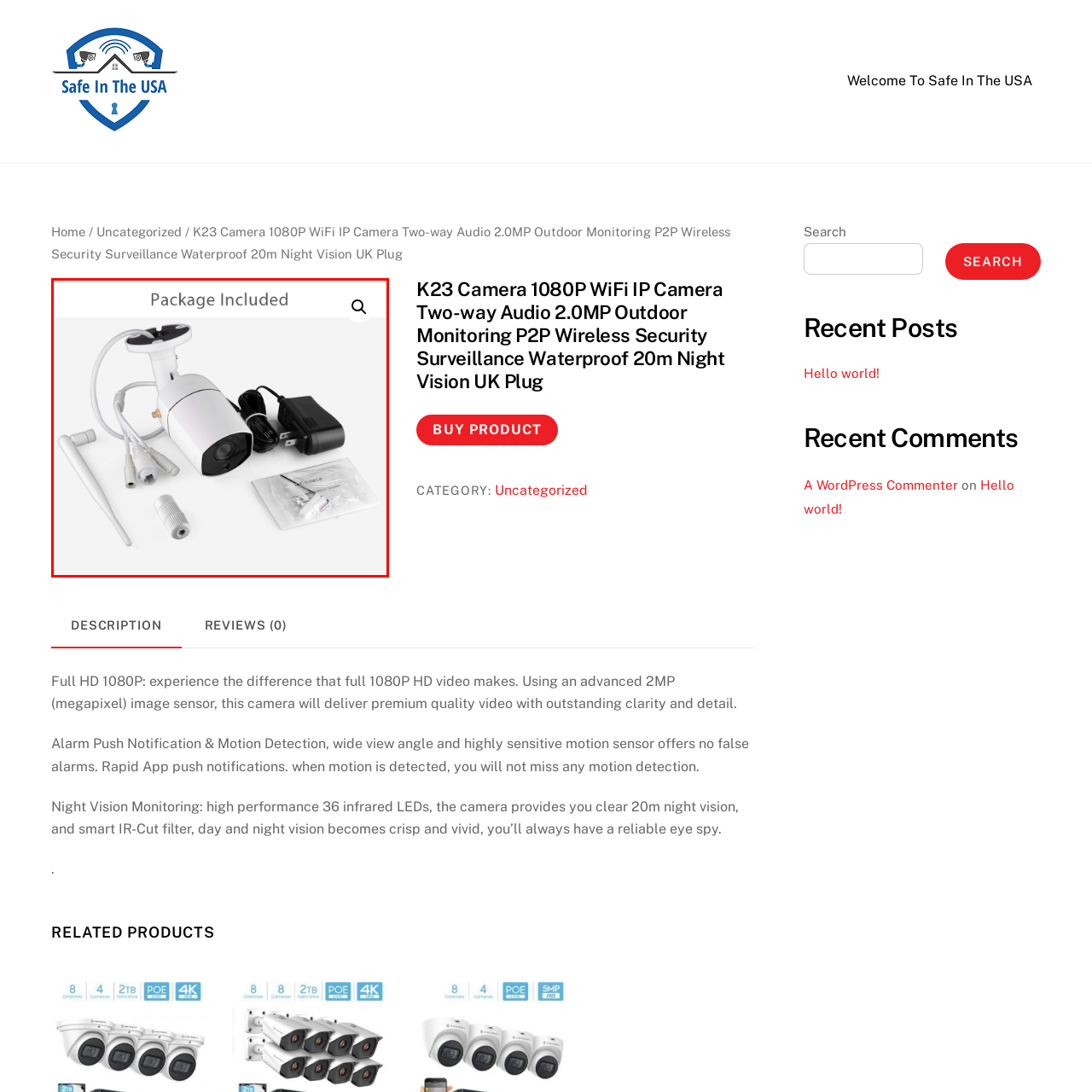View the portion of the image within the red bounding box and answer this question using a single word or phrase:
What is the maximum distance for night vision?

20 meters